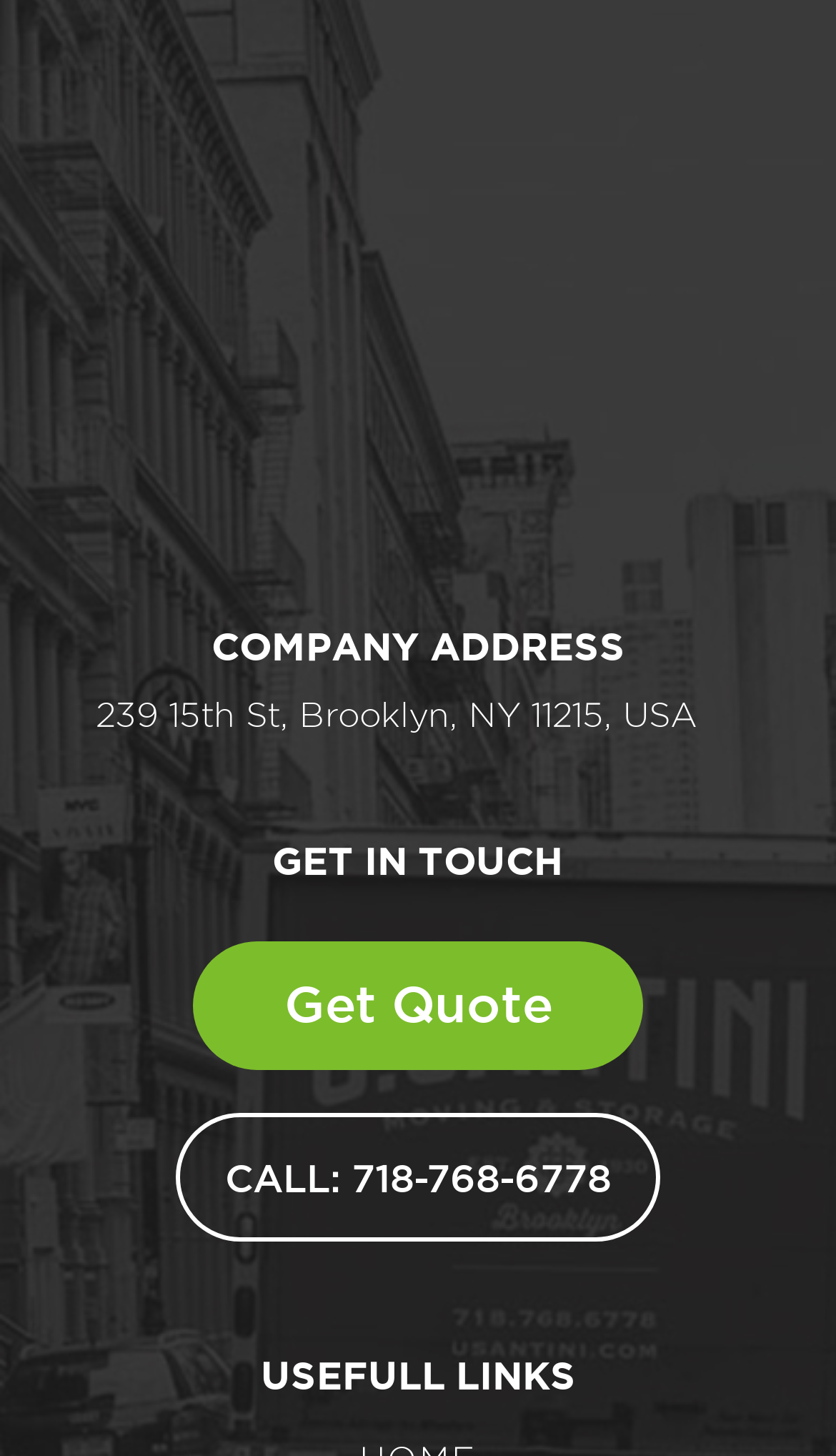Give a one-word or one-phrase response to the question:
What is the company address?

239 15th St, Brooklyn, NY 11215, USA